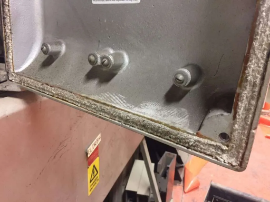What is the setting where this component is typically used?
Refer to the image and give a detailed response to the question.

The caption describes the background of the image as including elements of industrial equipment, emphasizing the practical setting of this component's usage. This suggests that the asbestos rope seal is typically used in an industrial setting, such as a factory or a power plant.